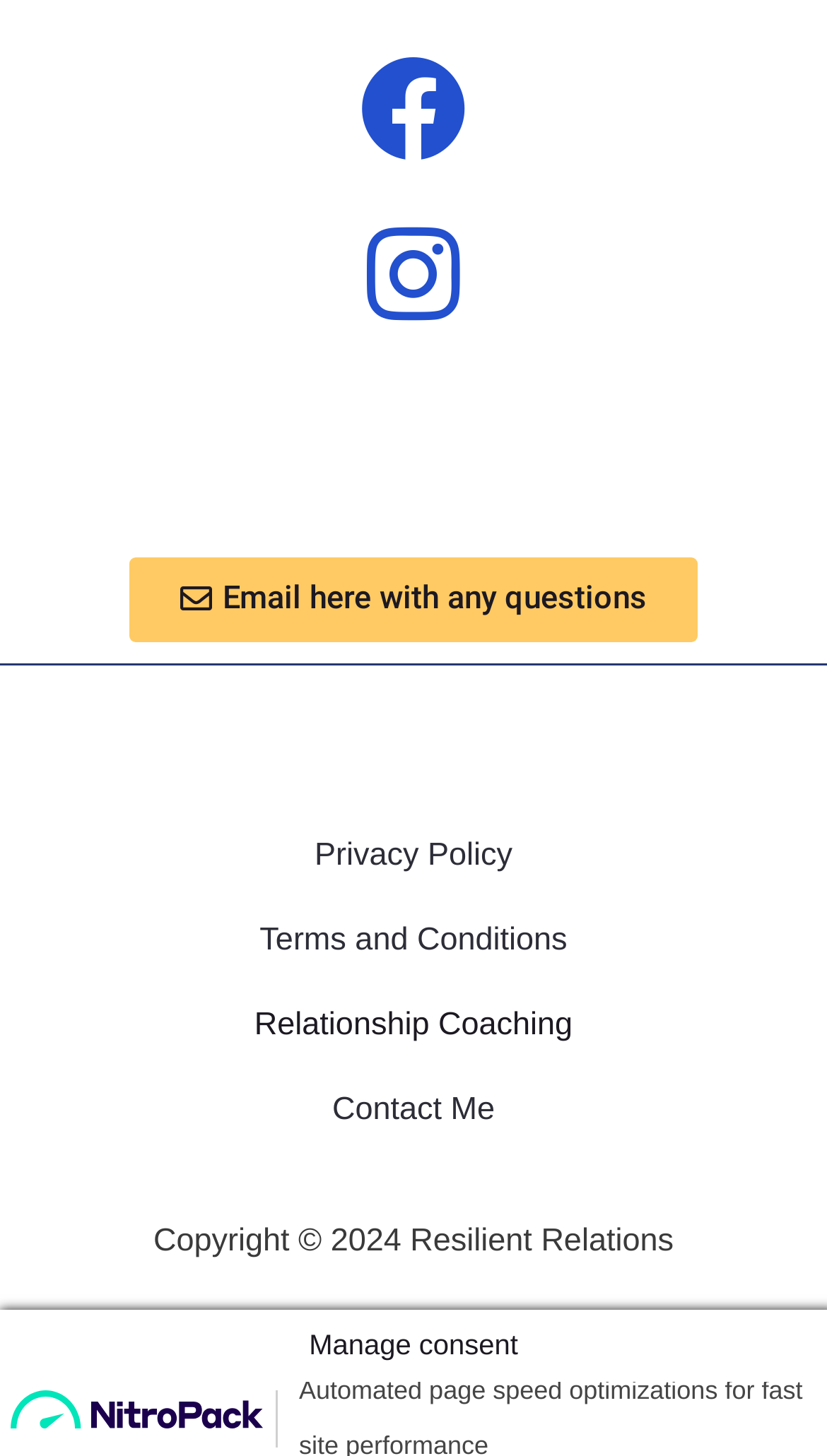Calculate the bounding box coordinates of the UI element given the description: "Terms and Conditions".

[0.293, 0.617, 0.706, 0.675]